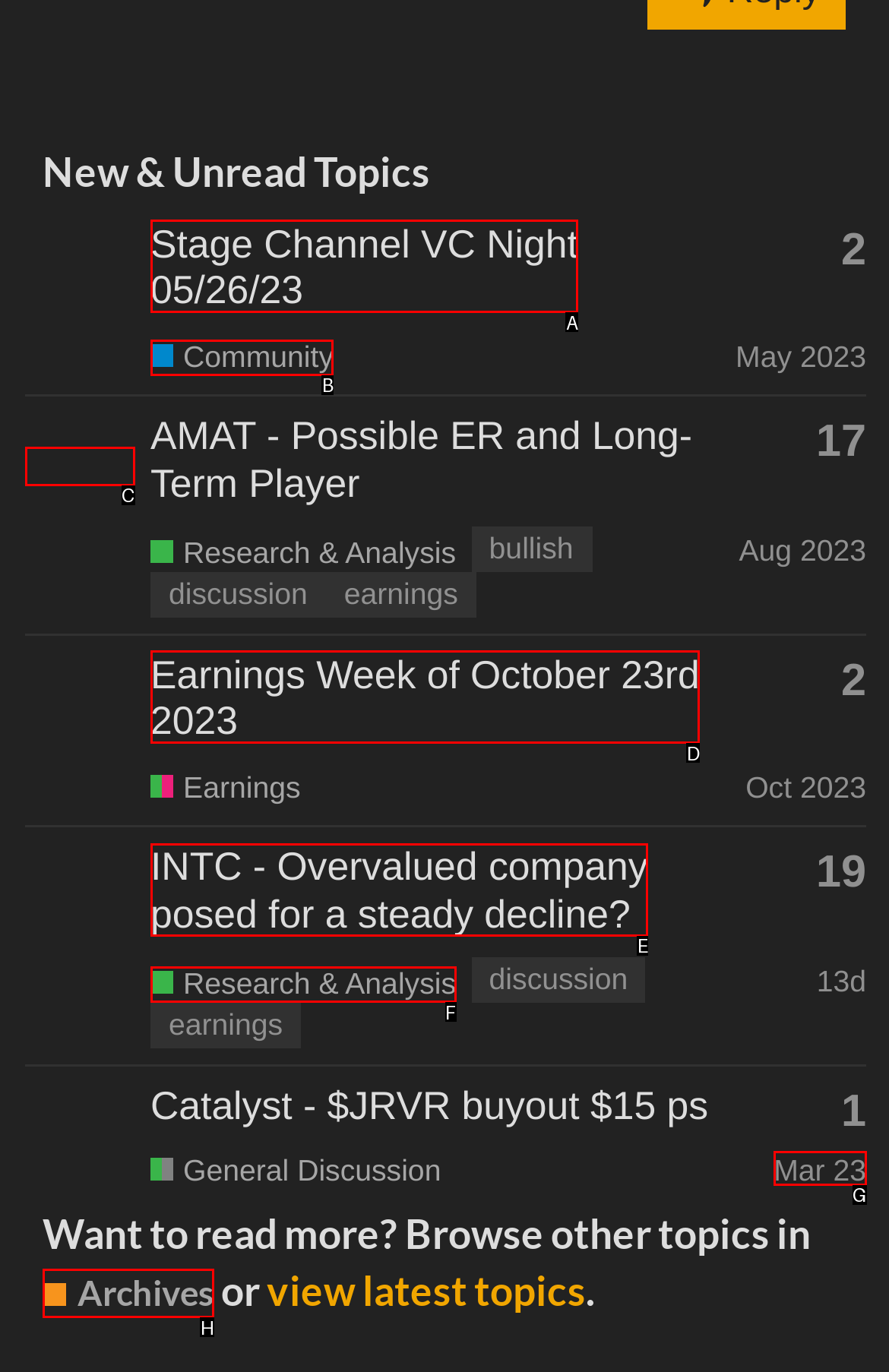Given the description: Research & Analysis, choose the HTML element that matches it. Indicate your answer with the letter of the option.

F